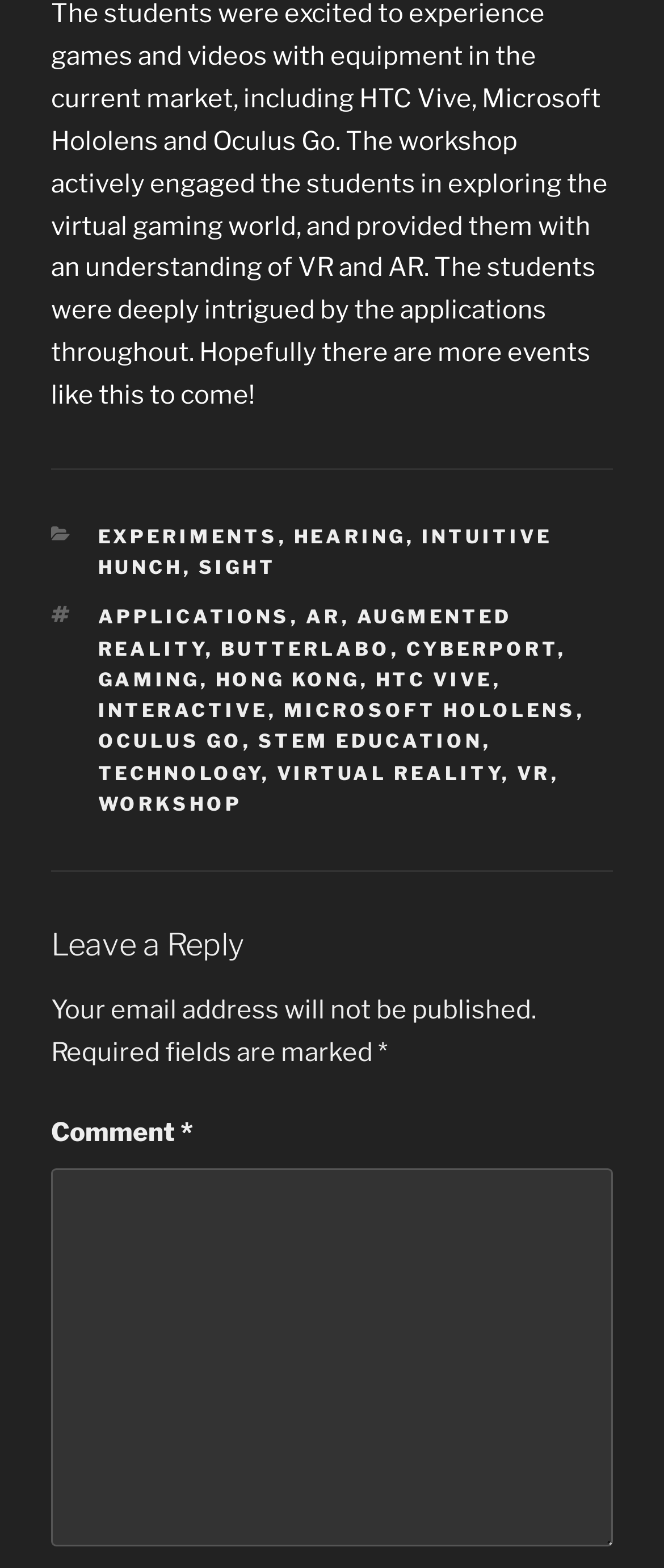What is the purpose of the textbox at the bottom of the page?
From the image, respond using a single word or phrase.

To leave a comment